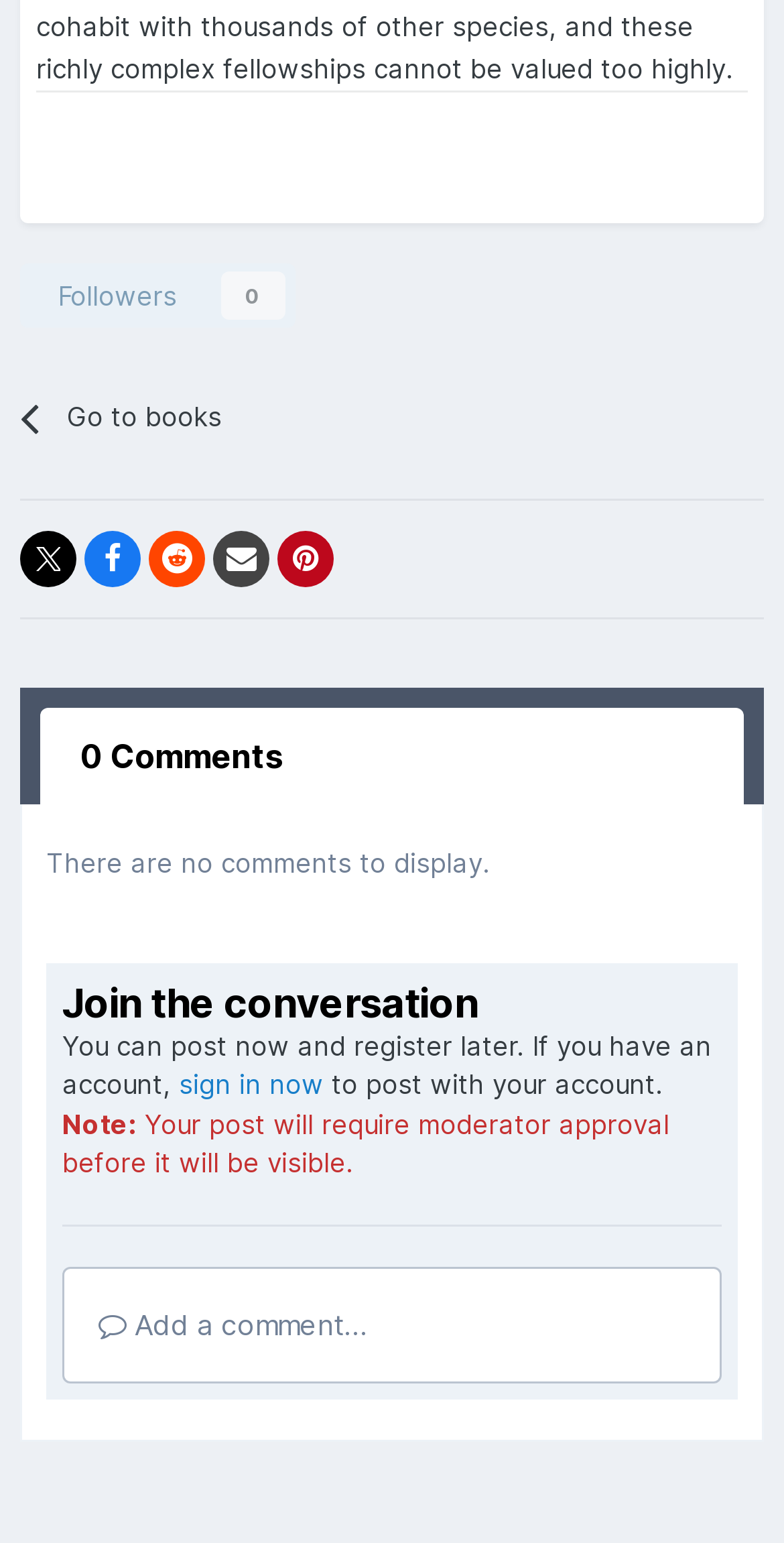Please mark the bounding box coordinates of the area that should be clicked to carry out the instruction: "Add a comment".

[0.095, 0.828, 0.905, 0.889]